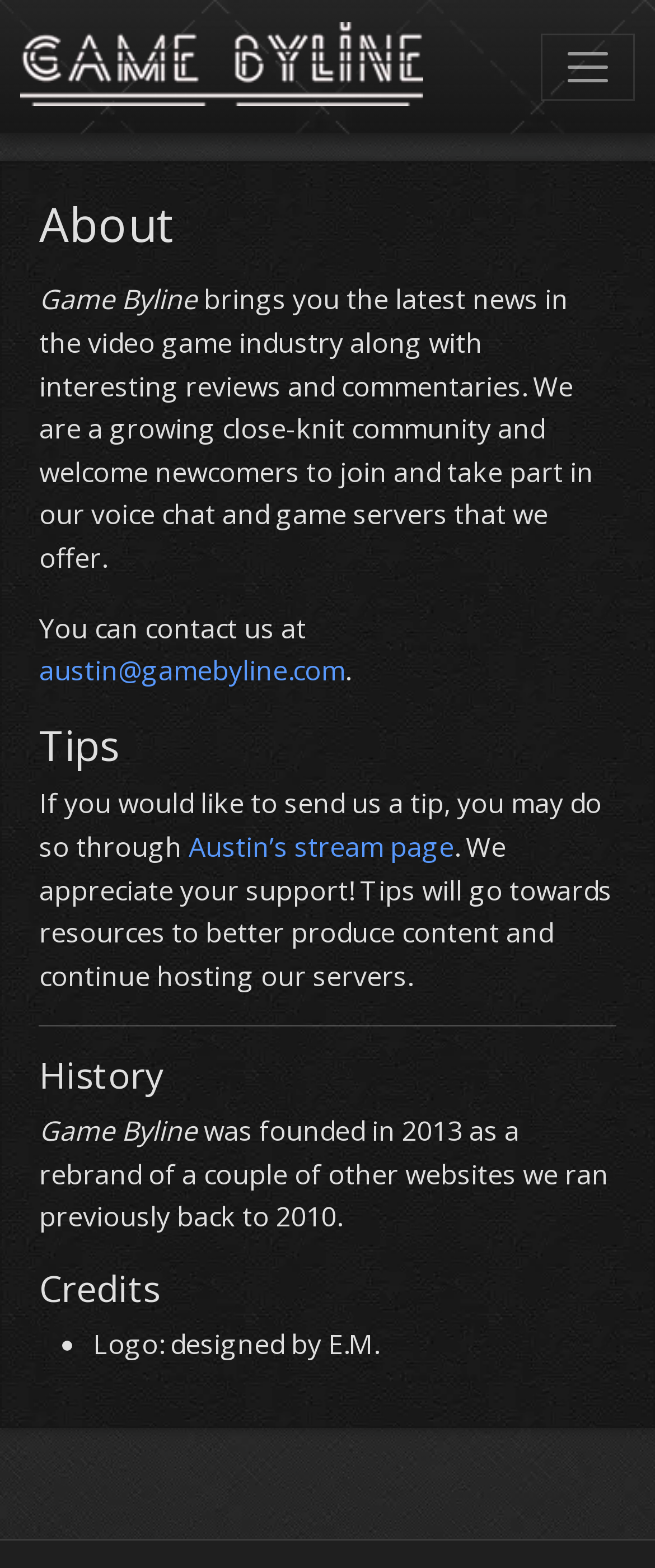Please reply with a single word or brief phrase to the question: 
What is the purpose of tips sent to the website?

To better produce content and host servers